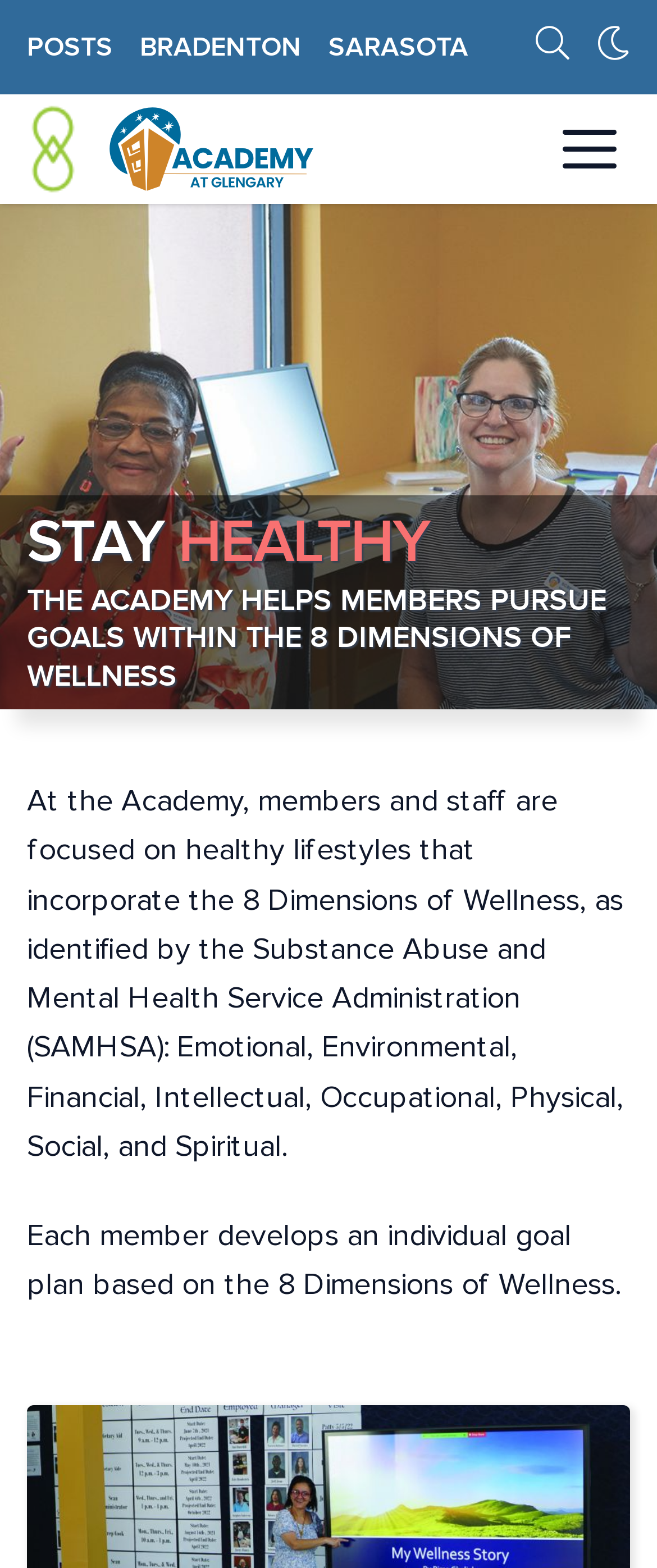Review the image closely and give a comprehensive answer to the question: What is the basis for each member's goal plan?

According to the StaticText element with ID 333, 'Each member develops an individual goal plan based on the 8 Dimensions of Wellness', implying that the 8 Dimensions of Wellness serve as the foundation for each member's goal plan.